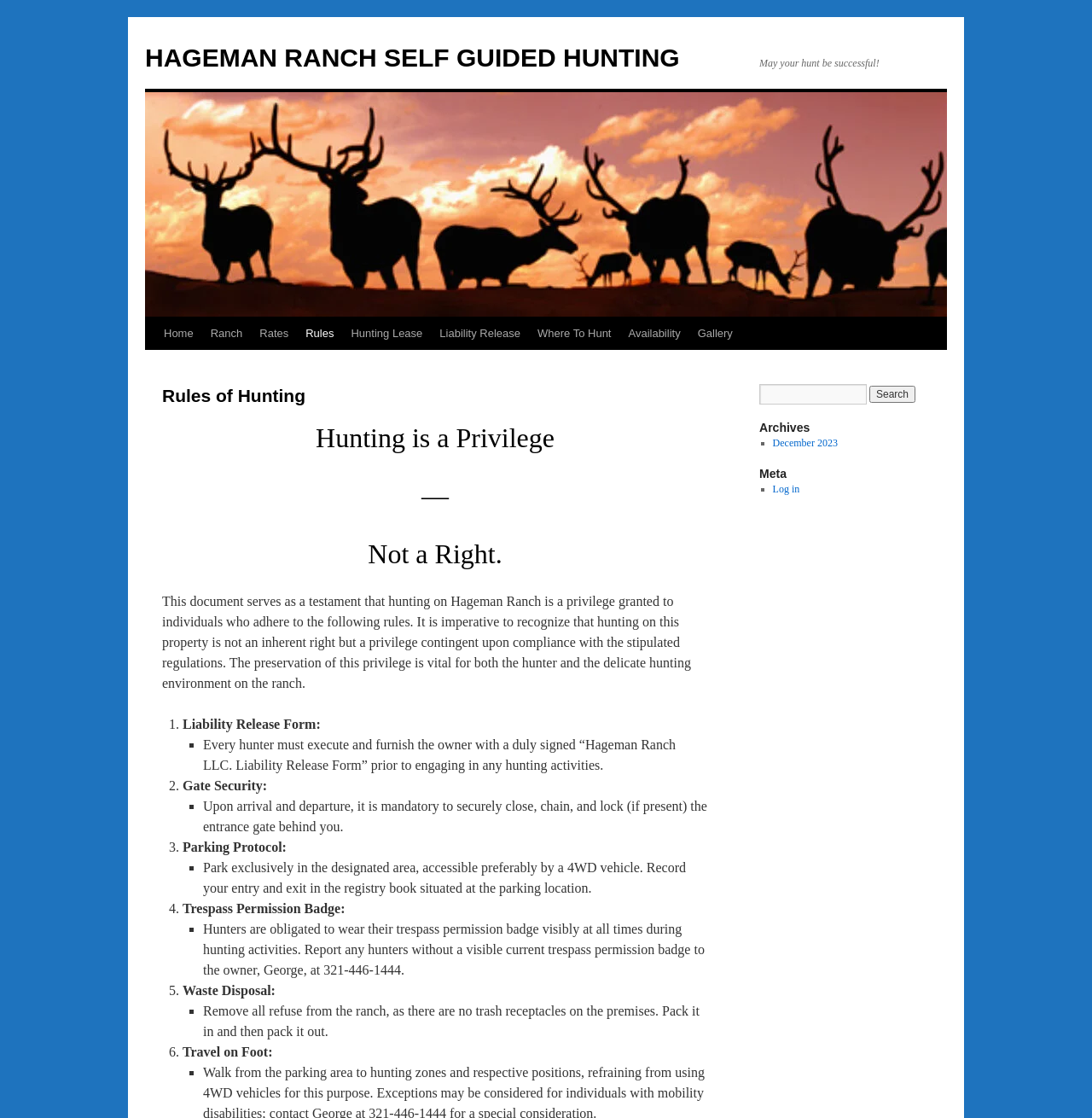What is the requirement for parking on the ranch?
Please use the visual content to give a single word or phrase answer.

4WD vehicle